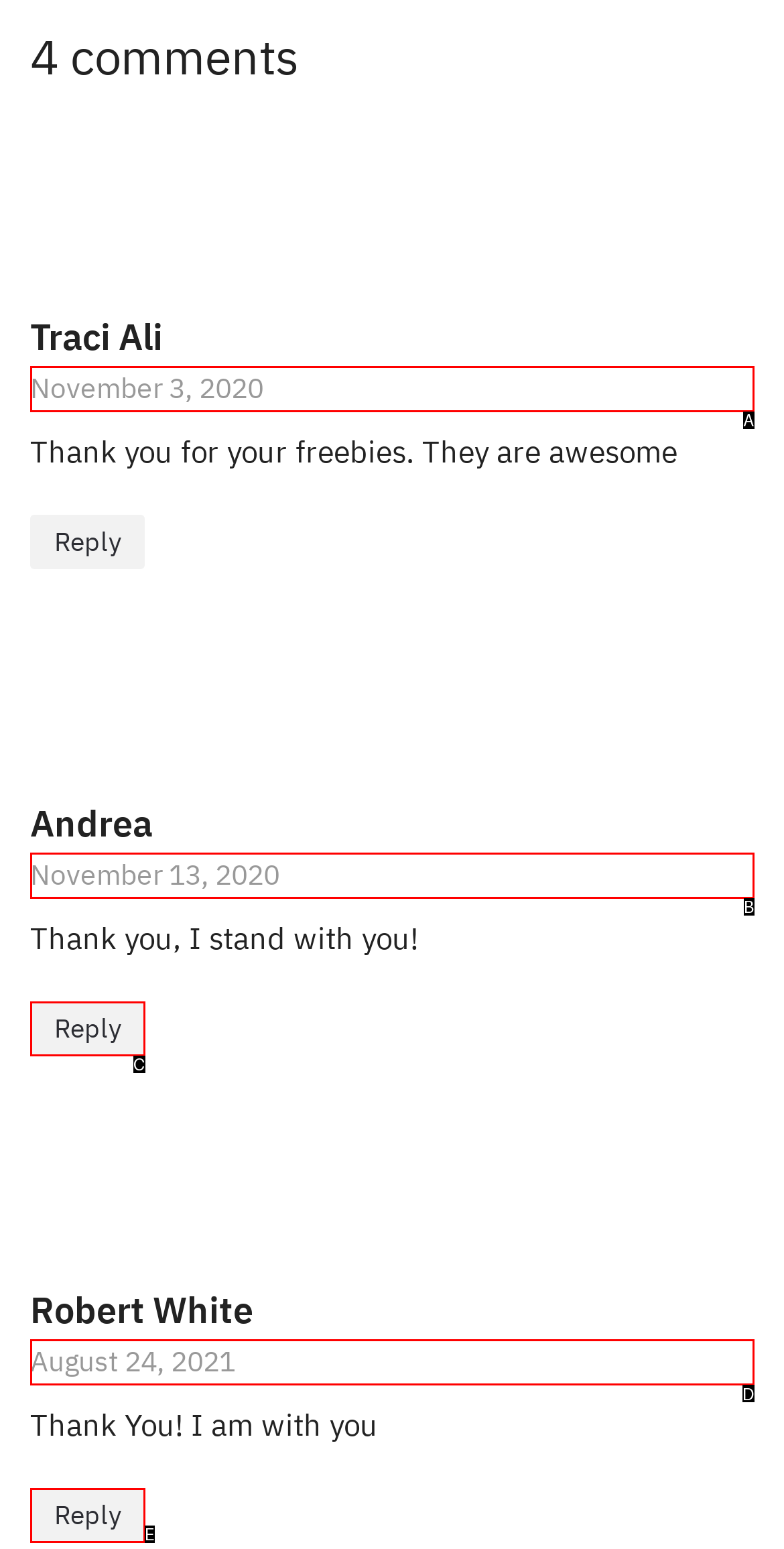Find the option that matches this description: November 3, 2020
Provide the corresponding letter directly.

A